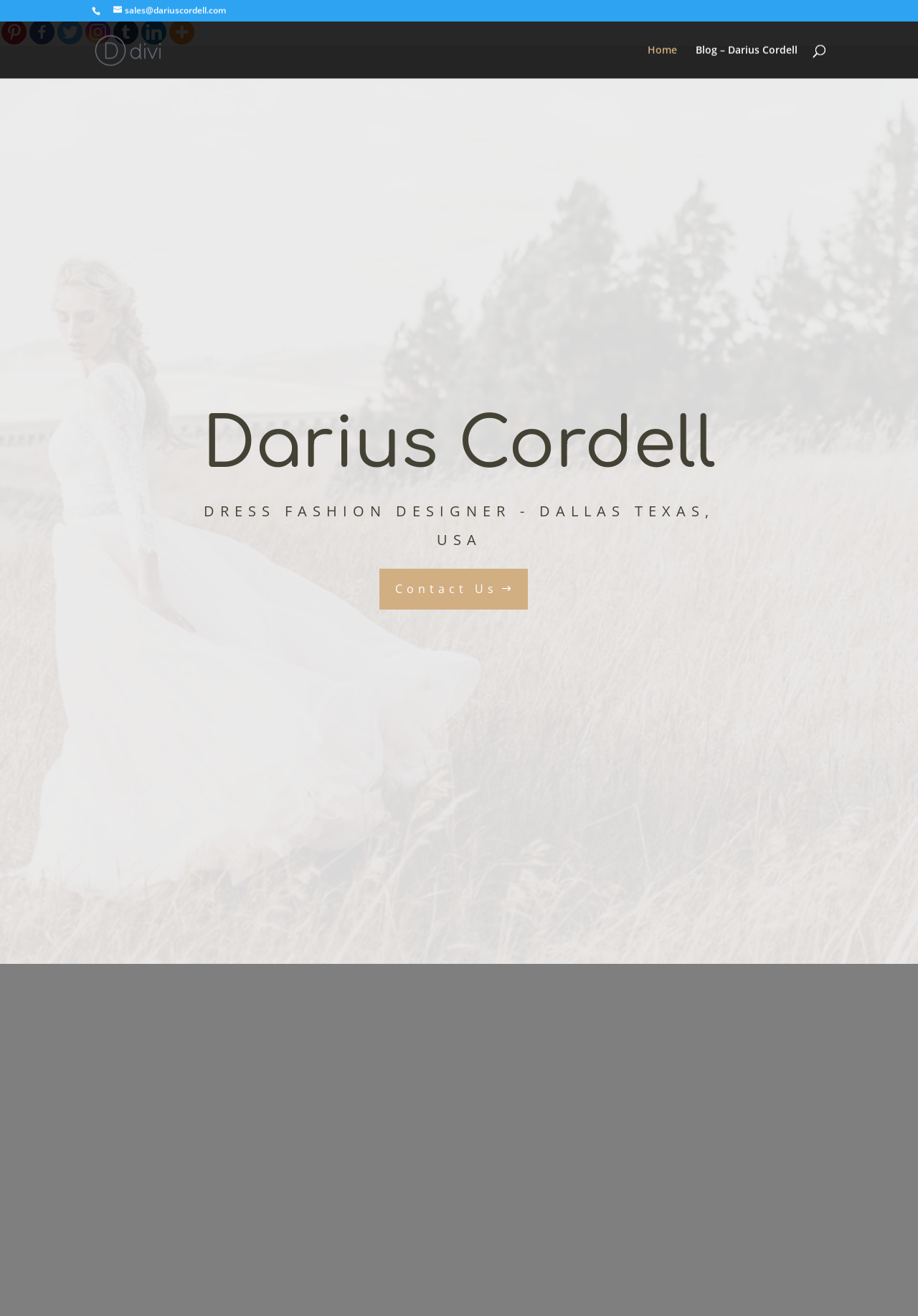Identify the bounding box of the HTML element described as: "title="More"".

[0.184, 0.015, 0.212, 0.034]